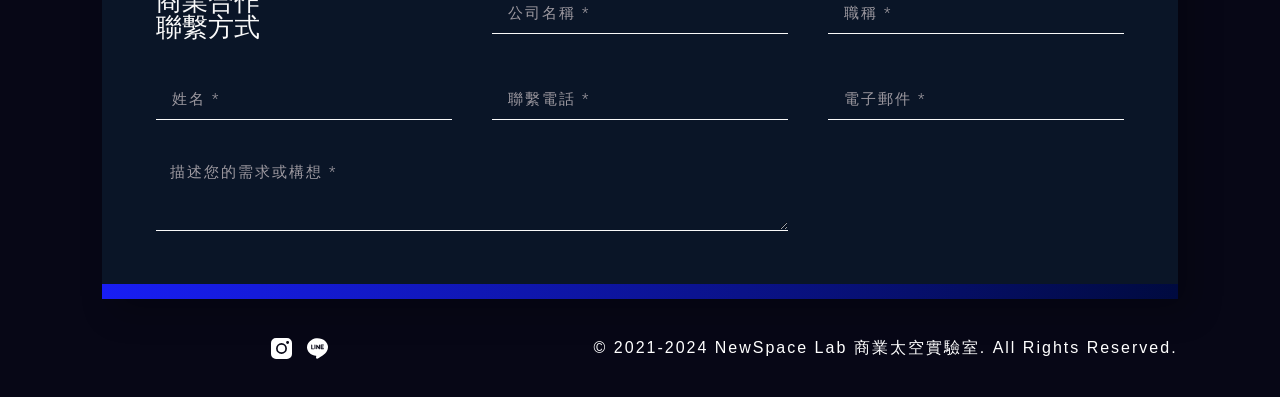Pinpoint the bounding box coordinates of the area that should be clicked to complete the following instruction: "View author bio". The coordinates must be given as four float numbers between 0 and 1, i.e., [left, top, right, bottom].

None